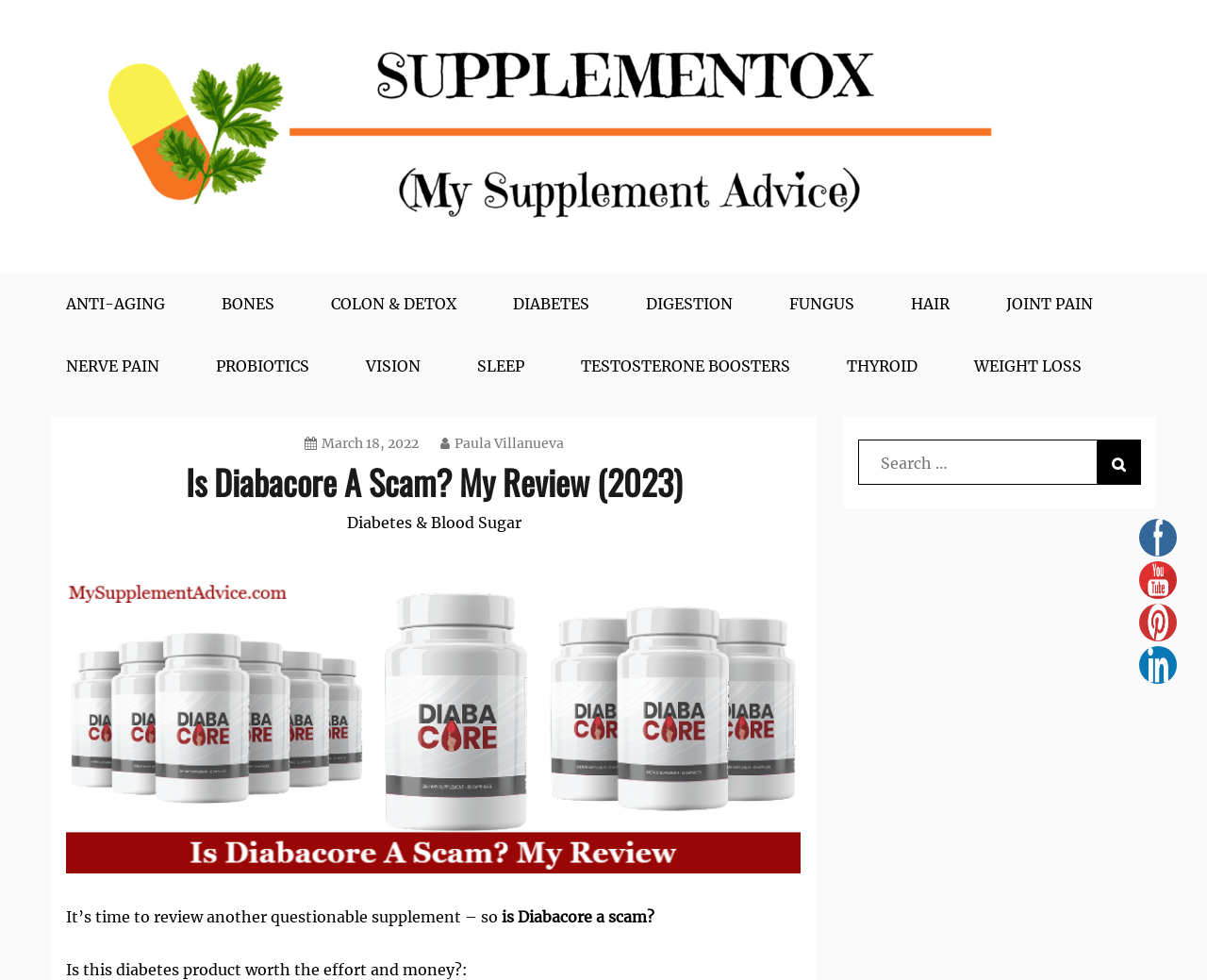Can you specify the bounding box coordinates of the area that needs to be clicked to fulfill the following instruction: "Search for a keyword"?

[0.711, 0.449, 0.945, 0.495]